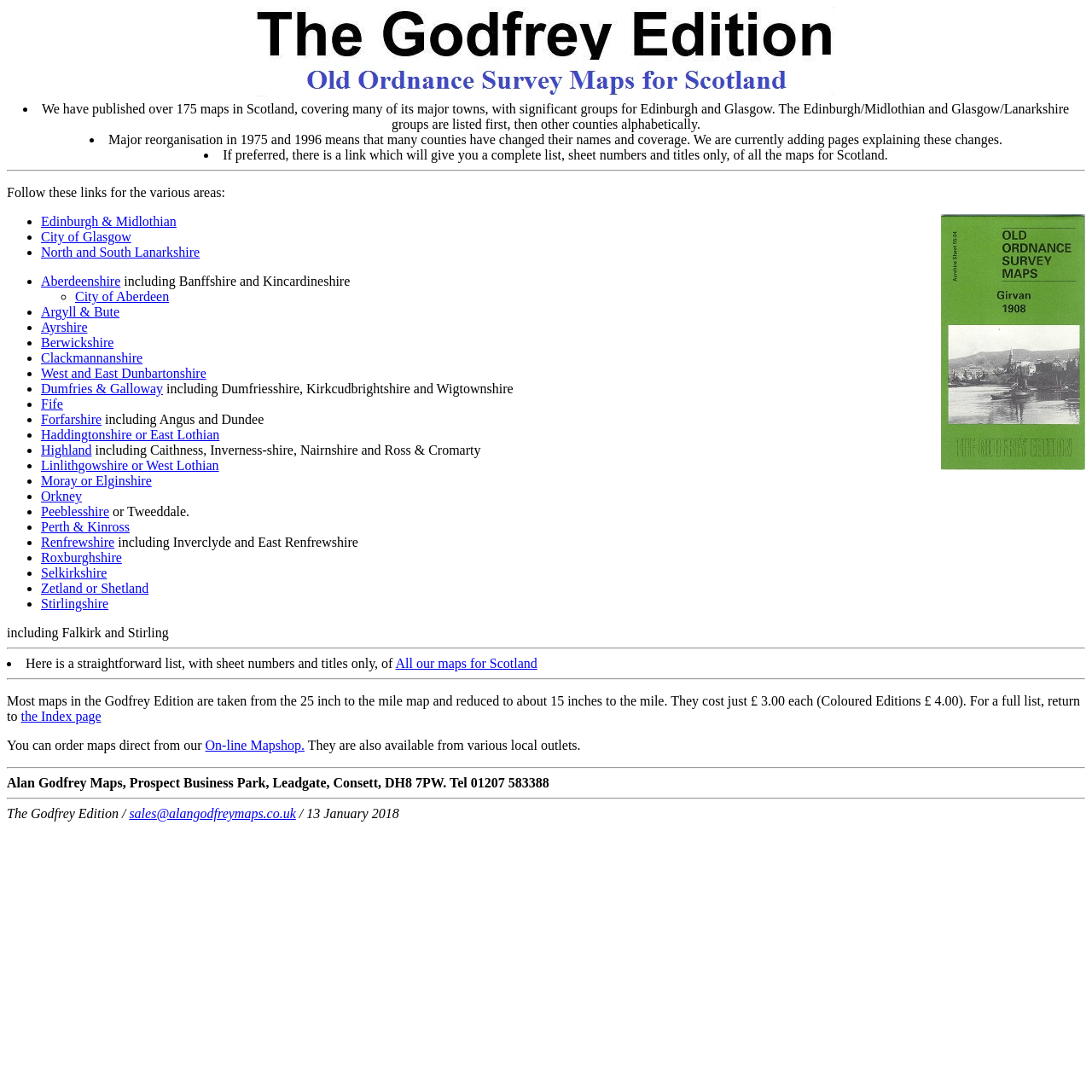How many maps are published in Scotland?
Based on the screenshot, give a detailed explanation to answer the question.

According to the StaticText element with the text 'We have published over 175 maps in Scotland, covering many of its major towns, with significant groups for Edinburgh and Glasgow.', there are more than 175 maps published in Scotland.